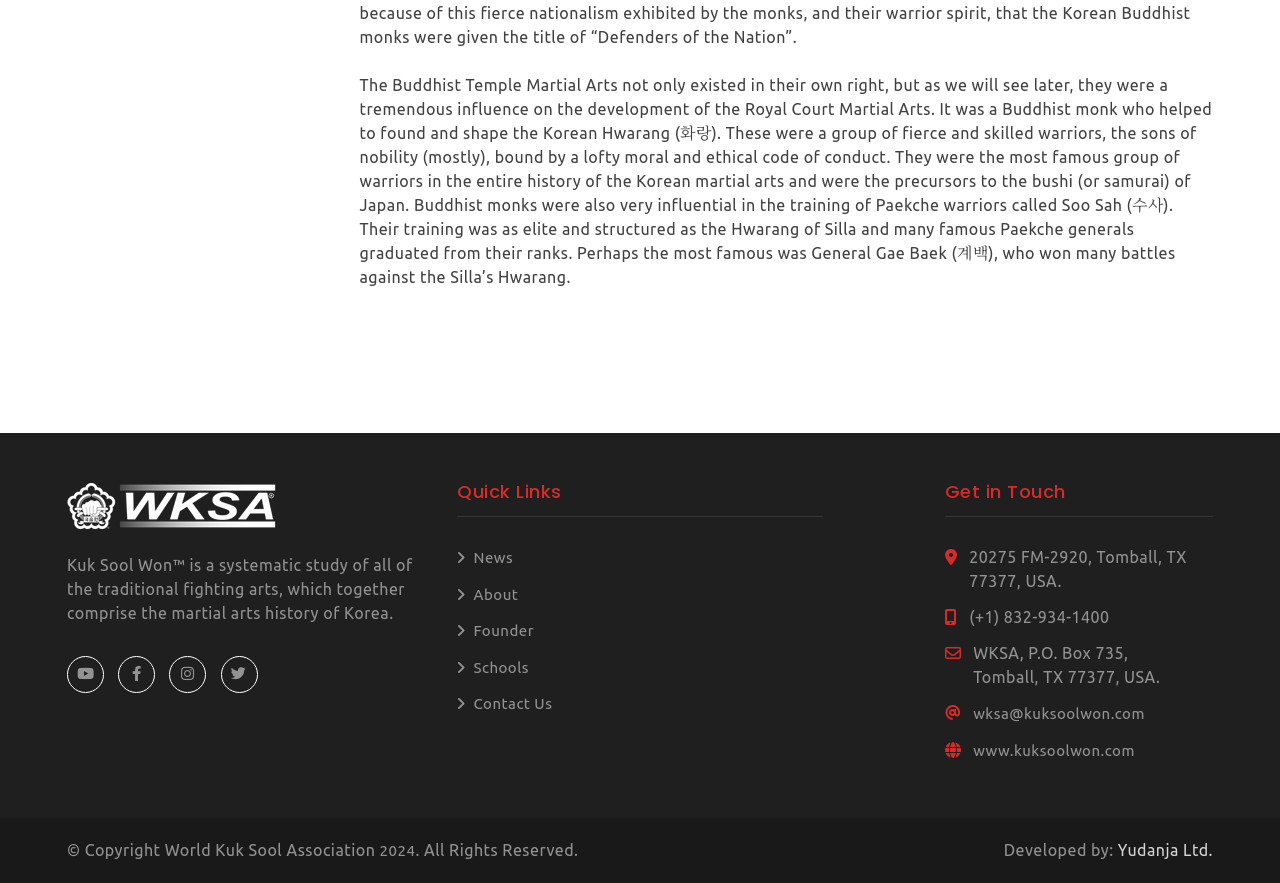Find the bounding box coordinates of the clickable element required to execute the following instruction: "Visit the website's homepage". Provide the coordinates as four float numbers between 0 and 1, i.e., [left, top, right, bottom].

[0.76, 0.84, 0.887, 0.859]